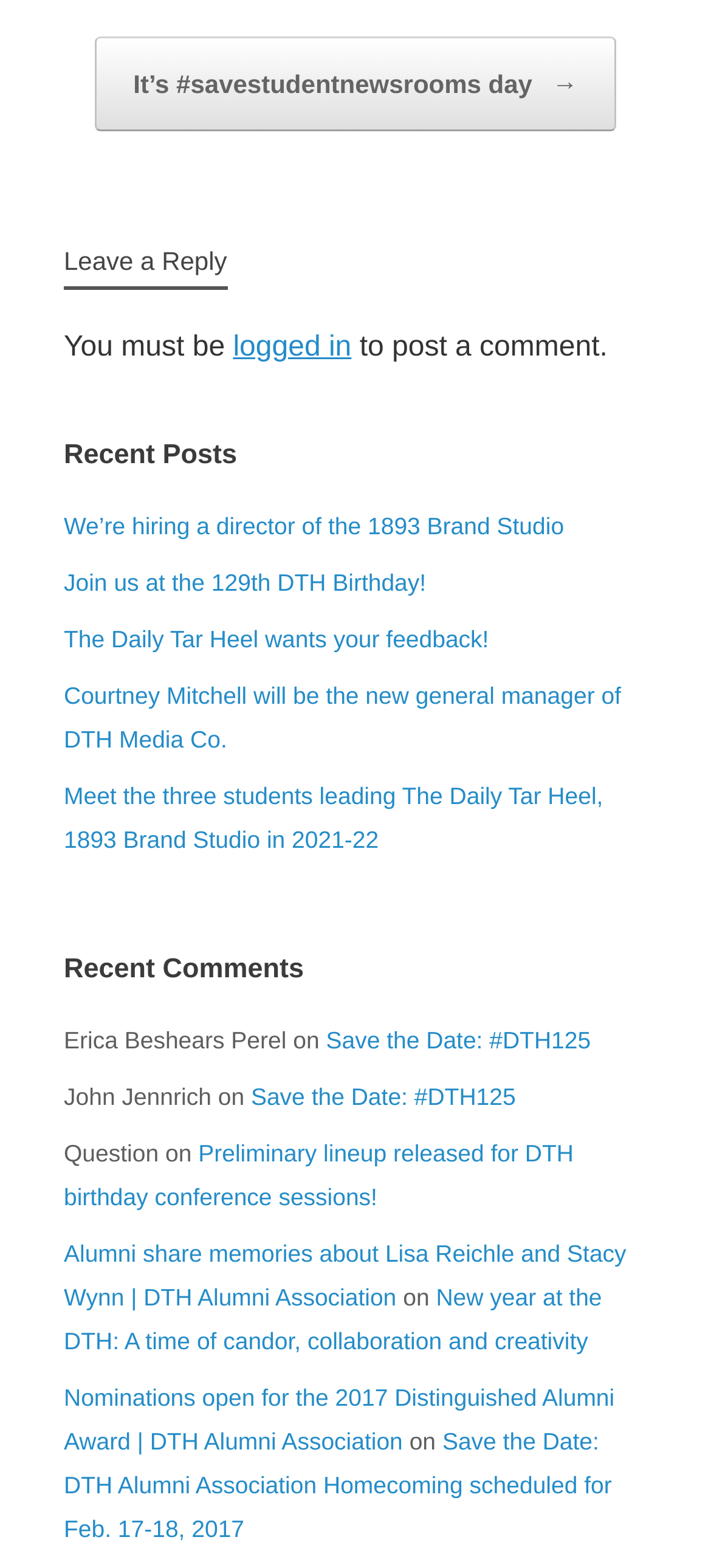Based on the element description, predict the bounding box coordinates (top-left x, top-left y, bottom-right x, bottom-right y) for the UI element in the screenshot: It’s #savestudentnewsrooms day →

[0.134, 0.024, 0.866, 0.084]